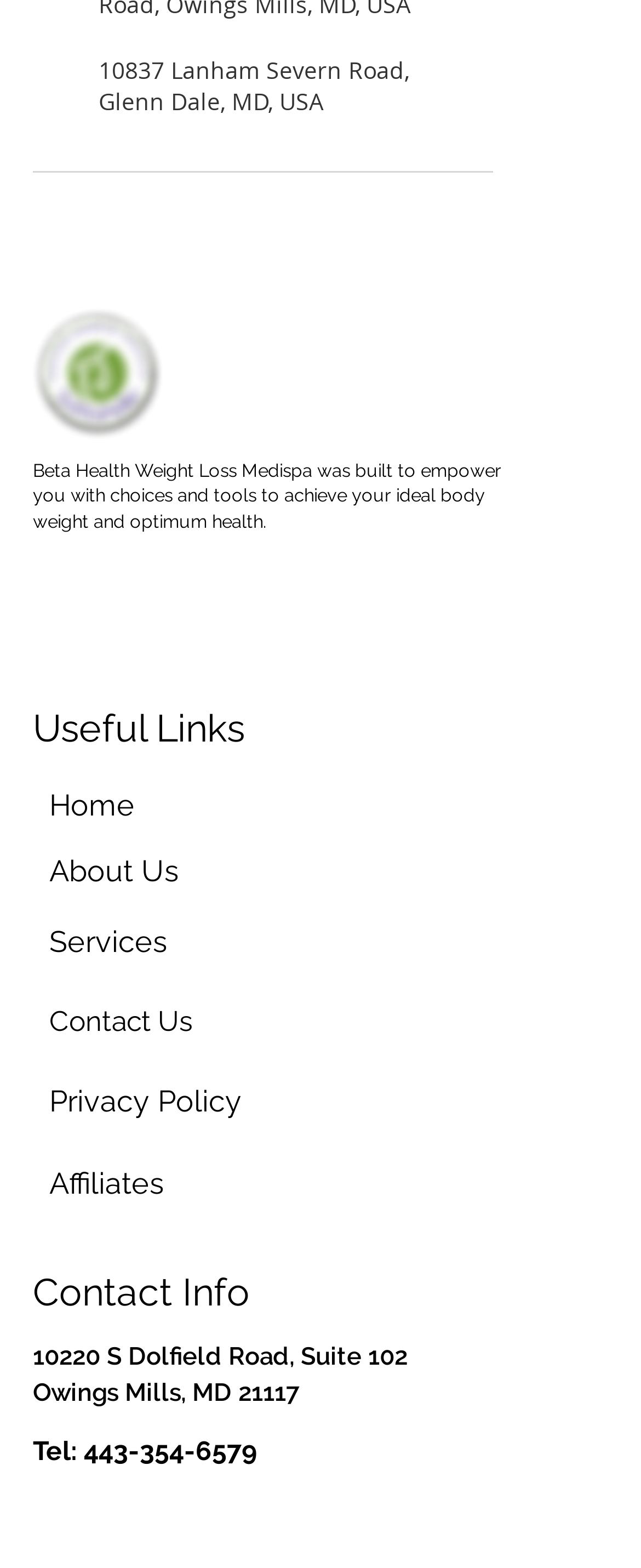Can you determine the bounding box coordinates of the area that needs to be clicked to fulfill the following instruction: "Click Facebook"?

[0.067, 0.362, 0.156, 0.398]